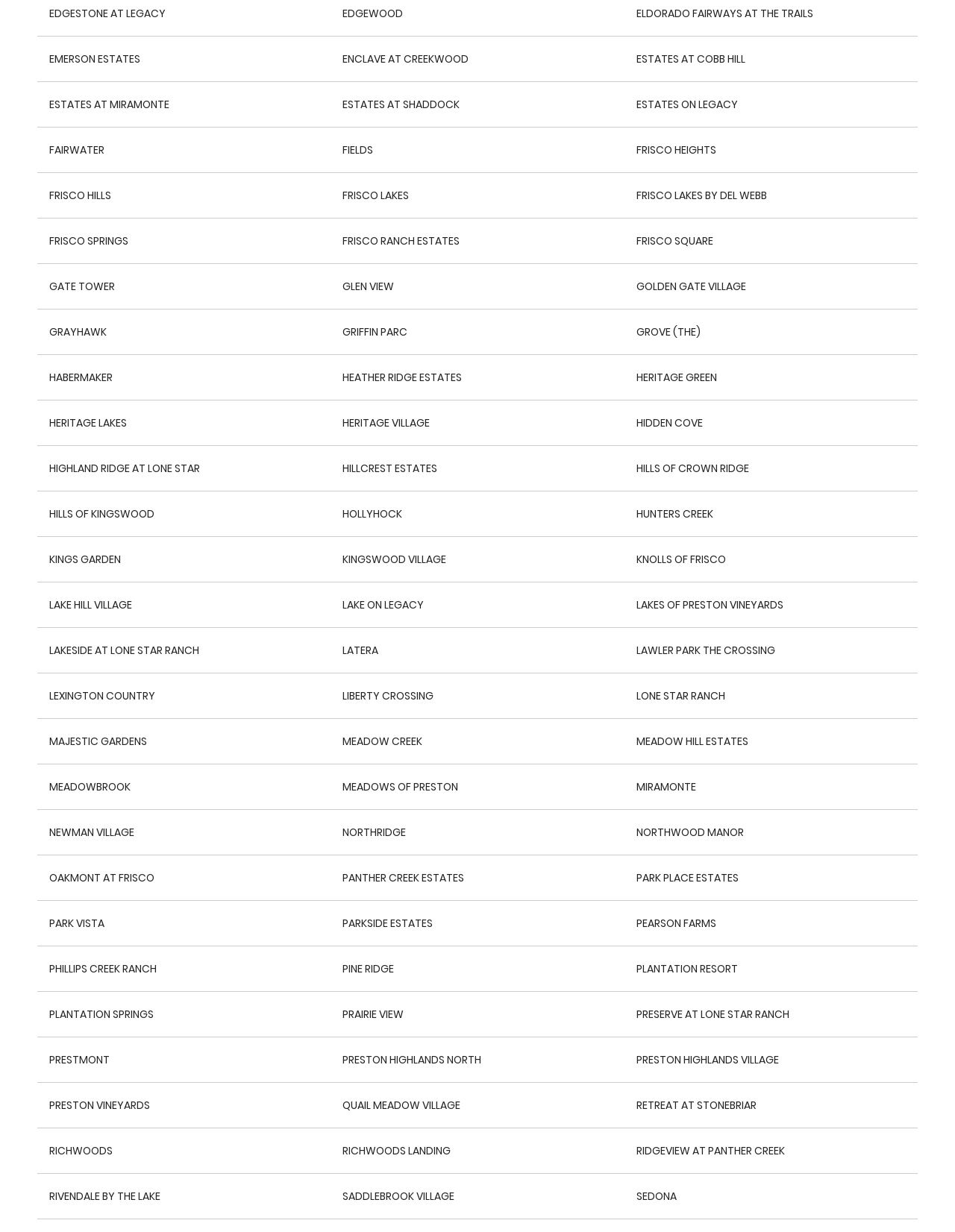Please identify the coordinates of the bounding box for the clickable region that will accomplish this instruction: "browse RICHWOODS".

[0.052, 0.928, 0.118, 0.941]